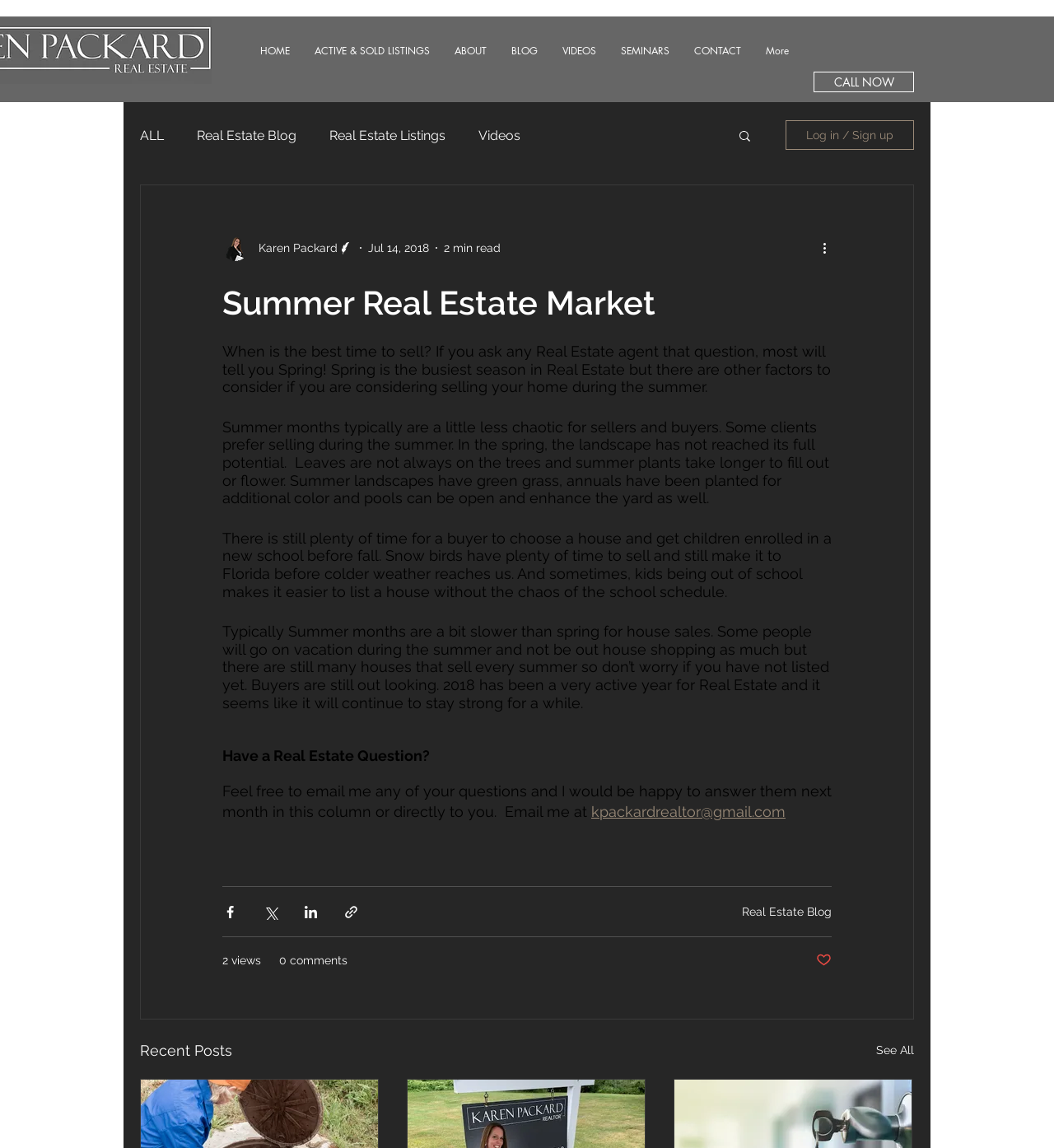Find and indicate the bounding box coordinates of the region you should select to follow the given instruction: "Share the article via Facebook".

[0.211, 0.787, 0.226, 0.801]